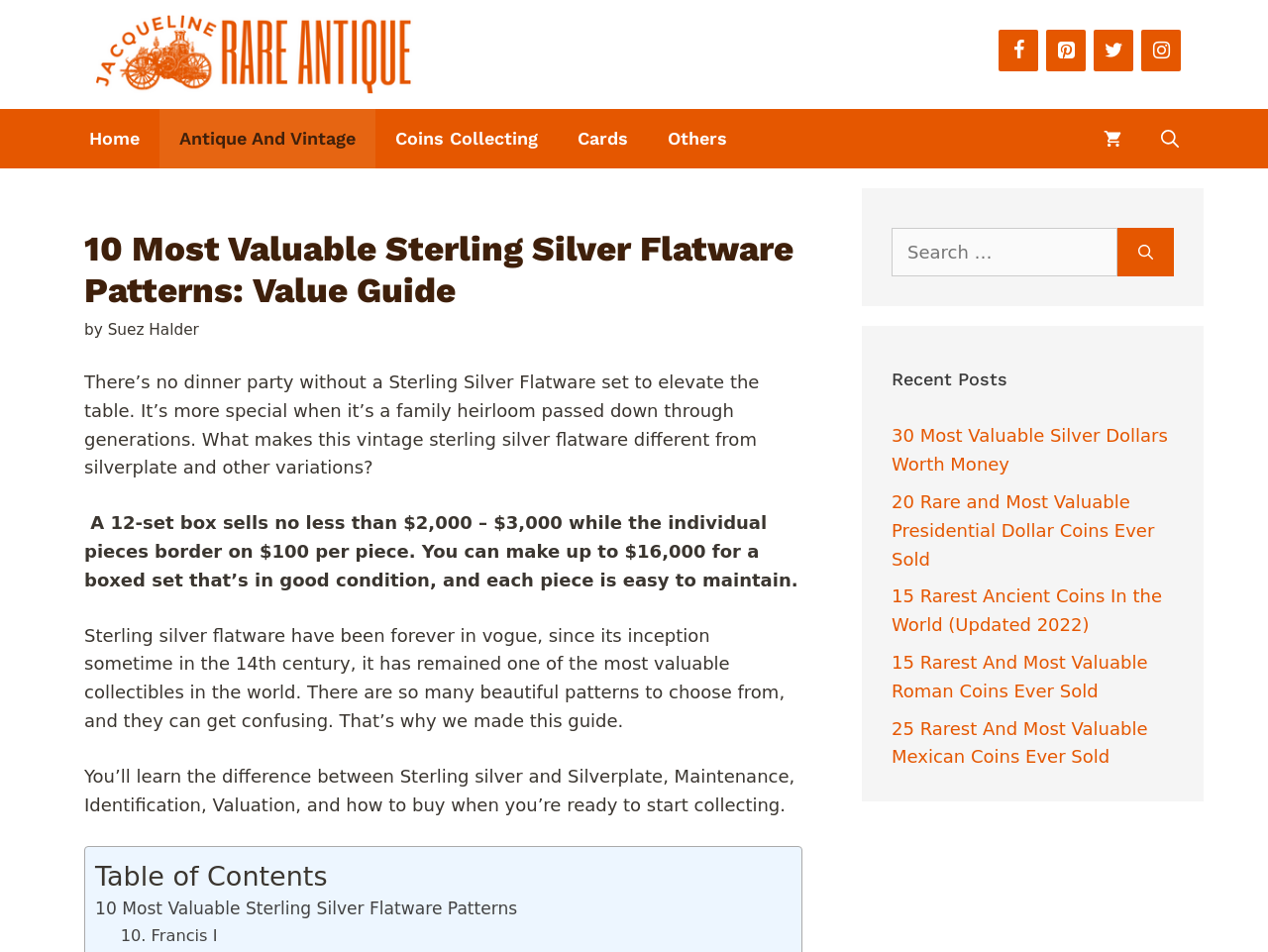Who is the author of this article?
Please answer the question as detailed as possible based on the image.

The author's name is mentioned in the article as 'Suez Halder', which is a link that can be clicked to access more information about the author.